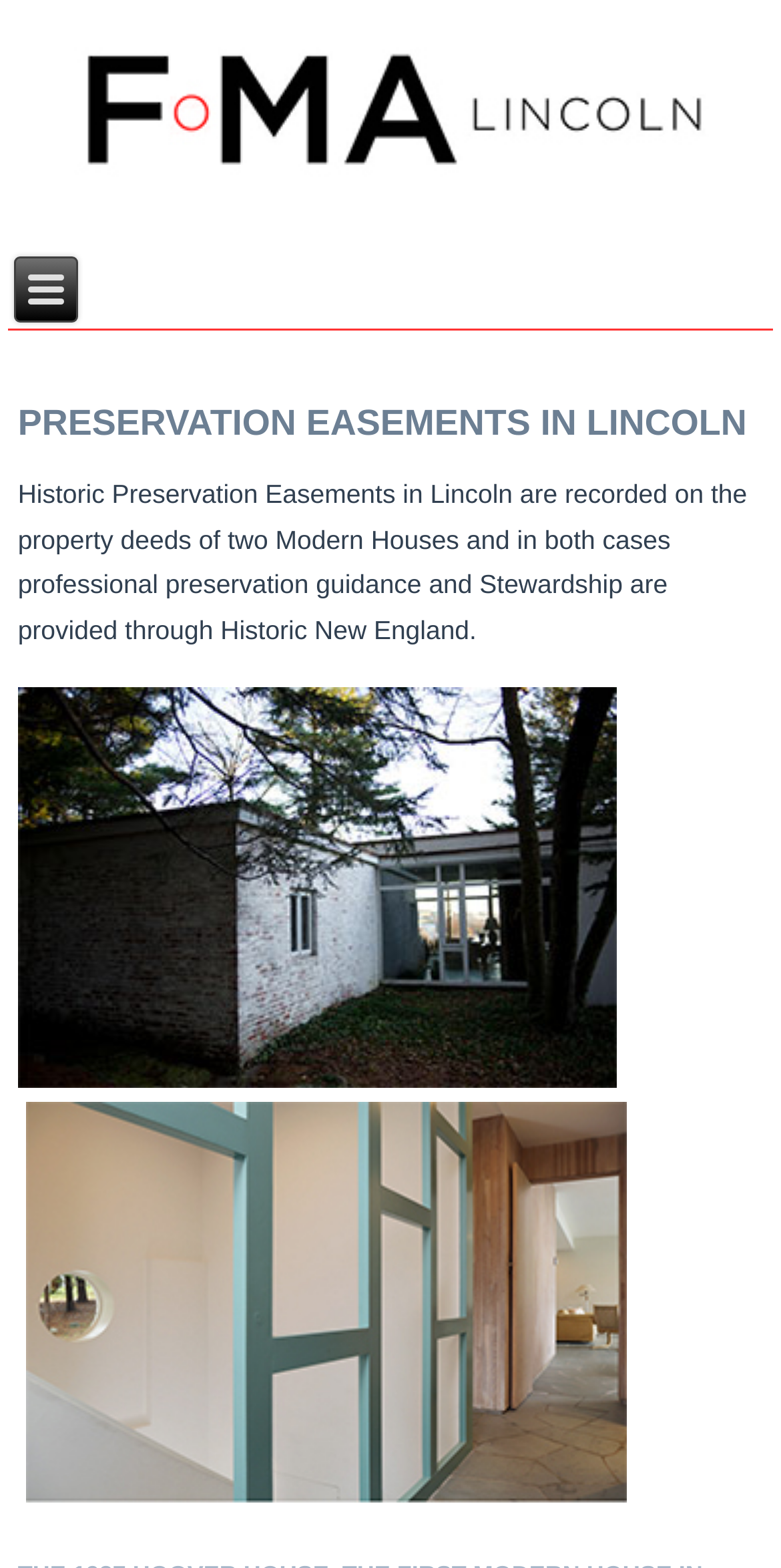Identify and extract the main heading from the webpage.

PRESERVATION EASEMENTS IN LINCOLN